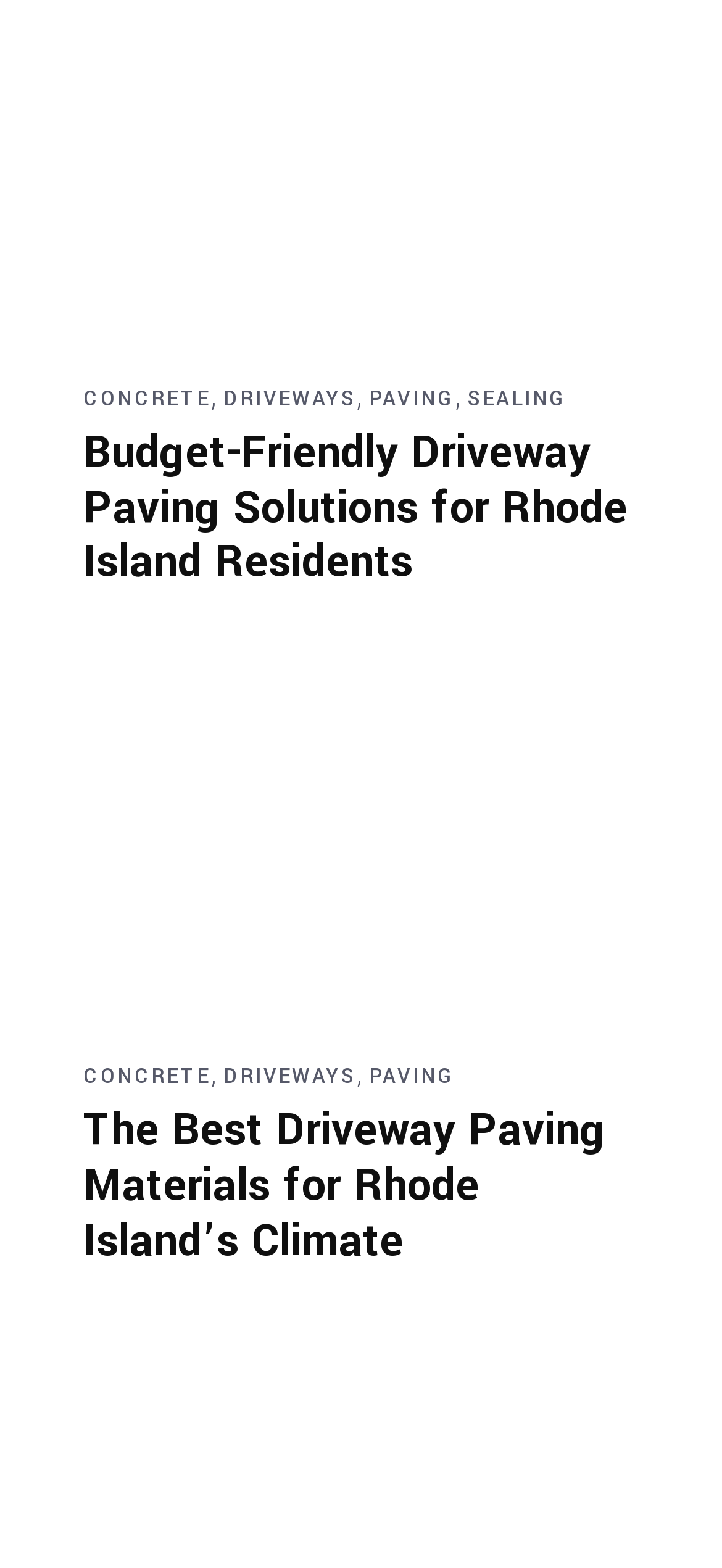Refer to the screenshot and give an in-depth answer to this question: How many types of driveway paving materials are mentioned?

From the links and headings, we can see that concrete, driveways, and paving are mentioned as separate entities, indicating that there are at least three types of driveway paving materials discussed on the webpage.